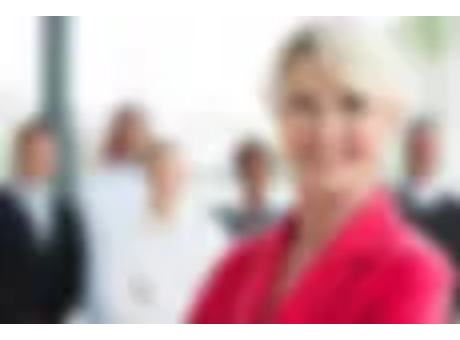Can you look at the image and give a comprehensive answer to the question:
What is the theme of the image?

The caption states that the imagery aligns with the theme of recognizing women's achievements in the workplace, highlighting the importance of leadership and community engagement.